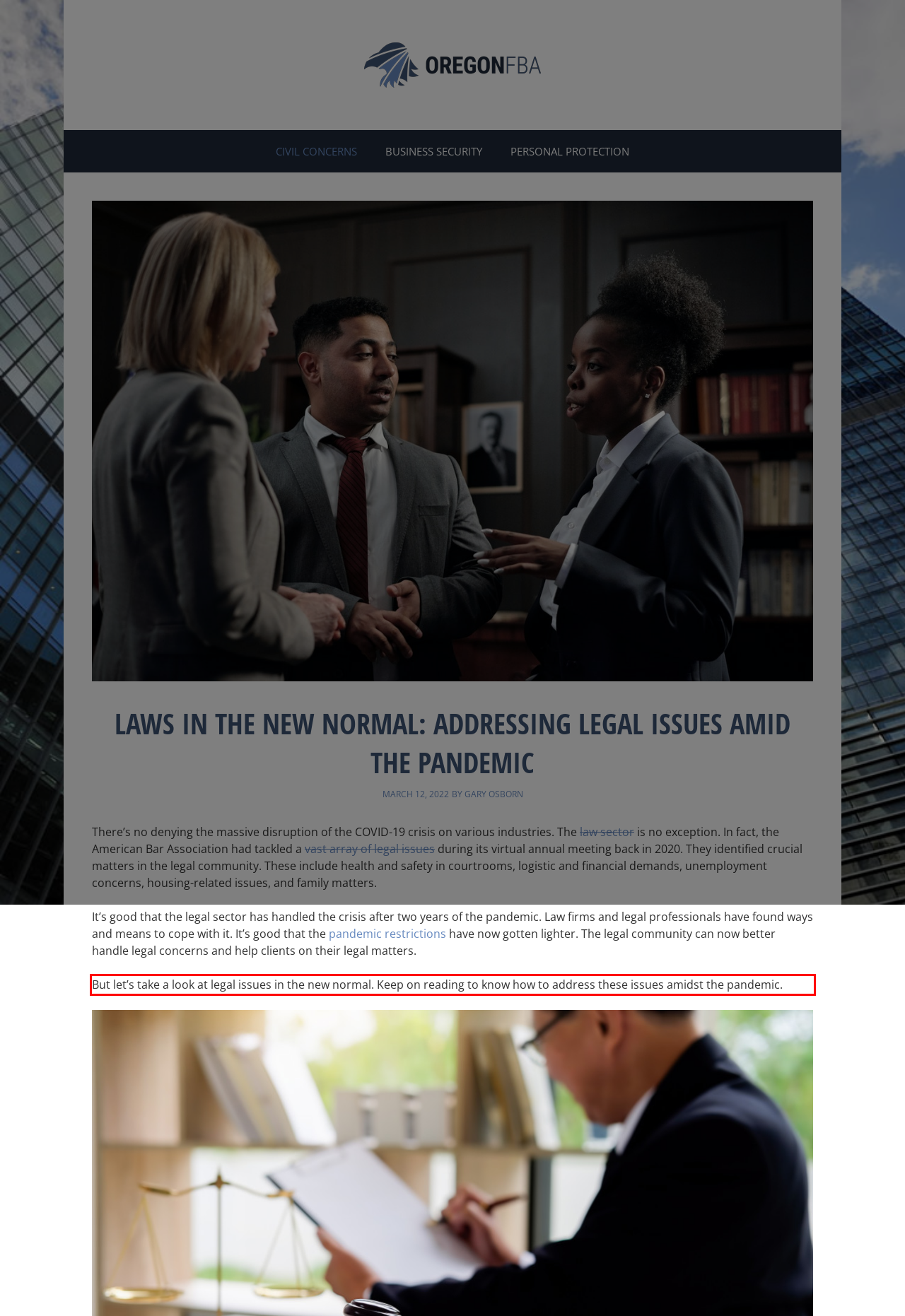The screenshot you have been given contains a UI element surrounded by a red rectangle. Use OCR to read and extract the text inside this red rectangle.

But let’s take a look at legal issues in the new normal. Keep on reading to know how to address these issues amidst the pandemic.